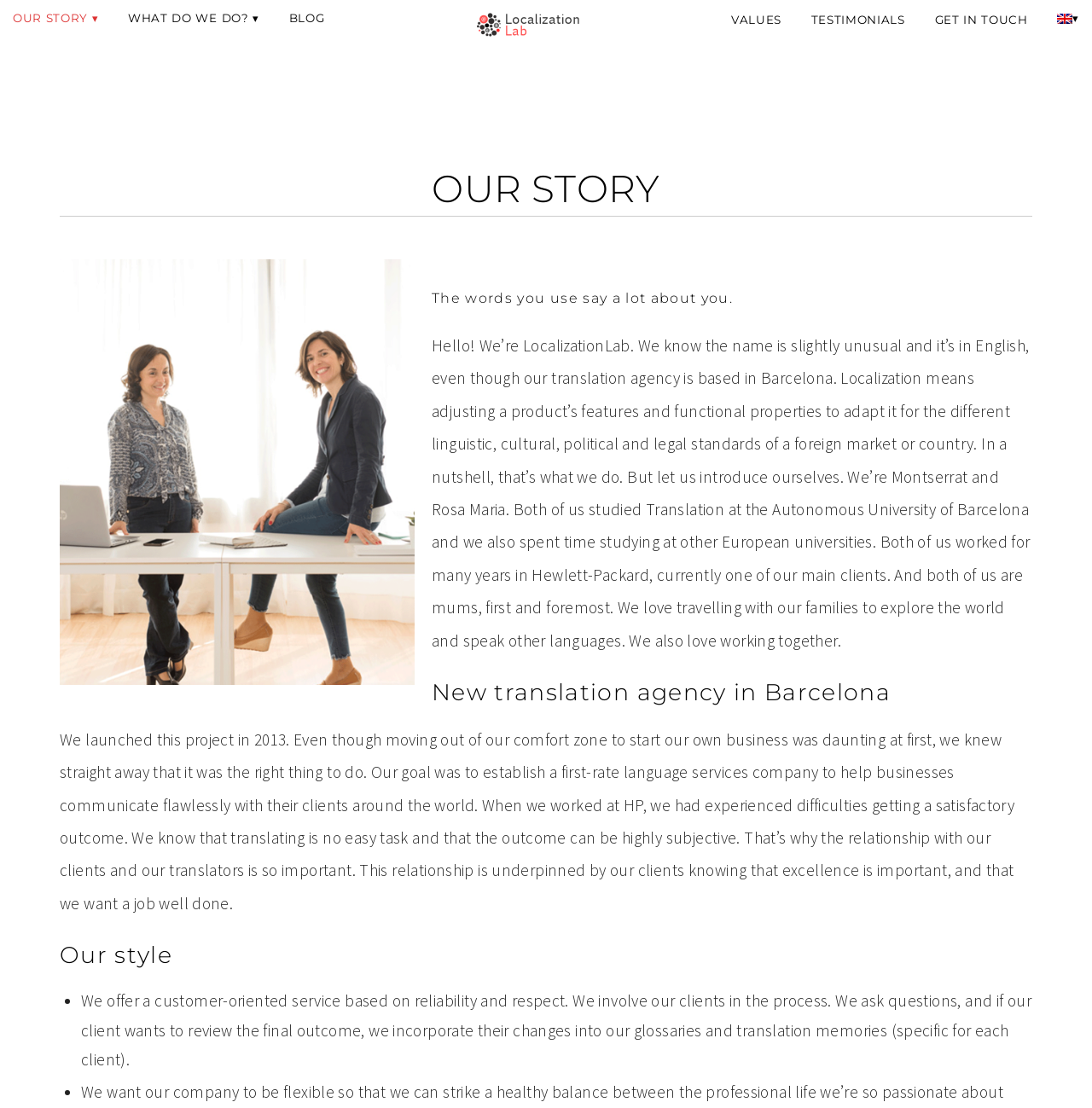Calculate the bounding box coordinates of the UI element given the description: "alt="LocalizationLab" title="LocalizationLab"".

[0.436, 0.012, 0.53, 0.033]